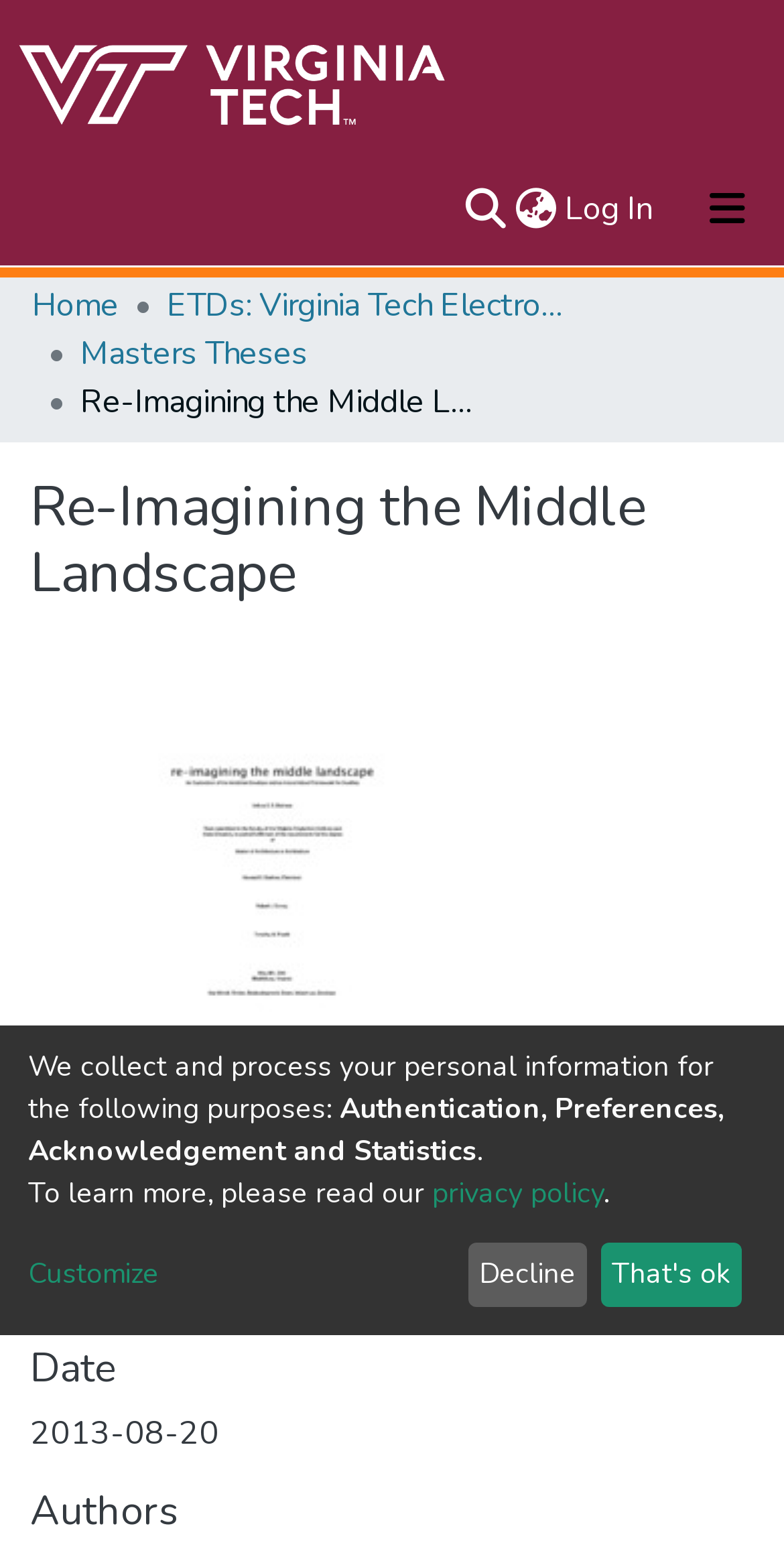Highlight the bounding box coordinates of the element you need to click to perform the following instruction: "Switch language."

[0.651, 0.119, 0.715, 0.15]